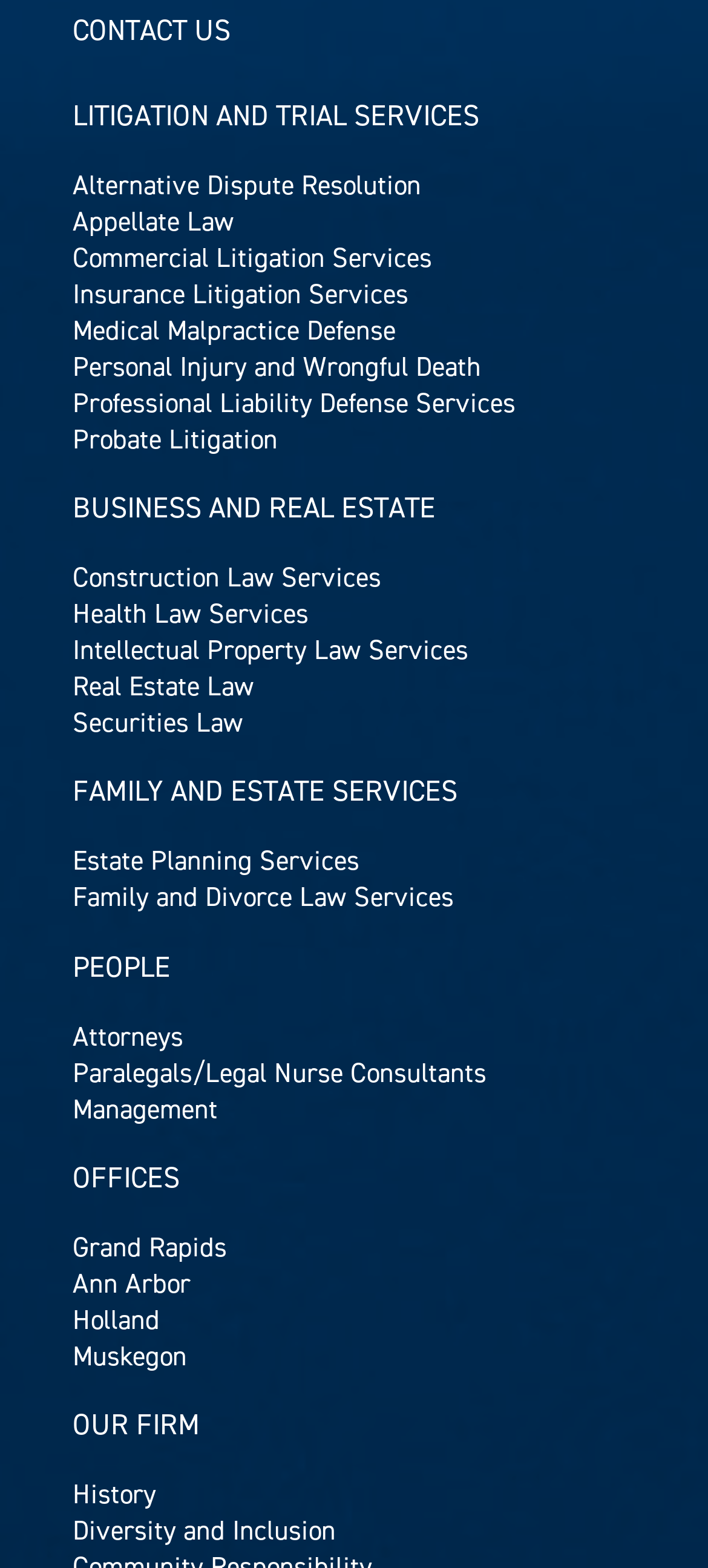Kindly determine the bounding box coordinates for the area that needs to be clicked to execute this instruction: "Explore Attorneys".

[0.103, 0.649, 0.897, 0.672]